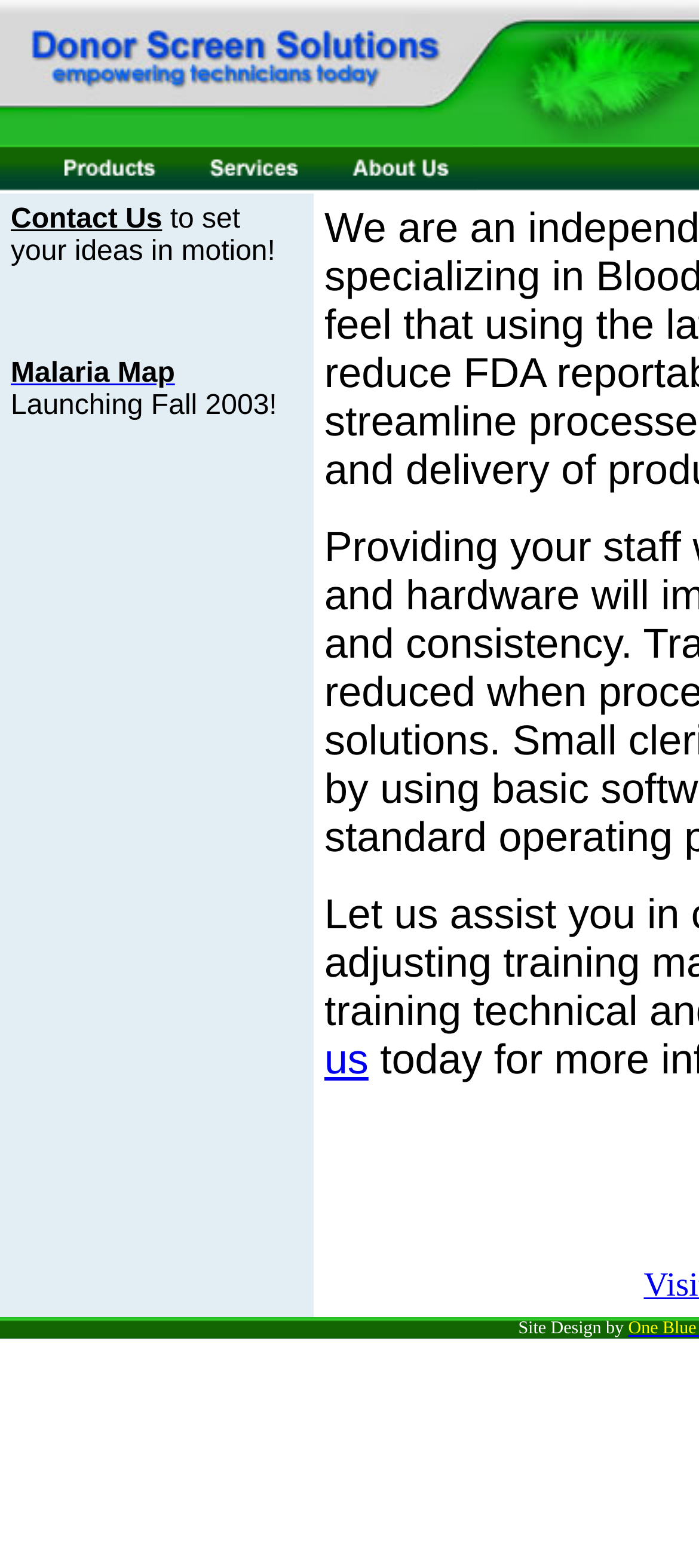What is the name of the map launching in Fall 2003?
Based on the visual content, answer with a single word or a brief phrase.

Malaria Map